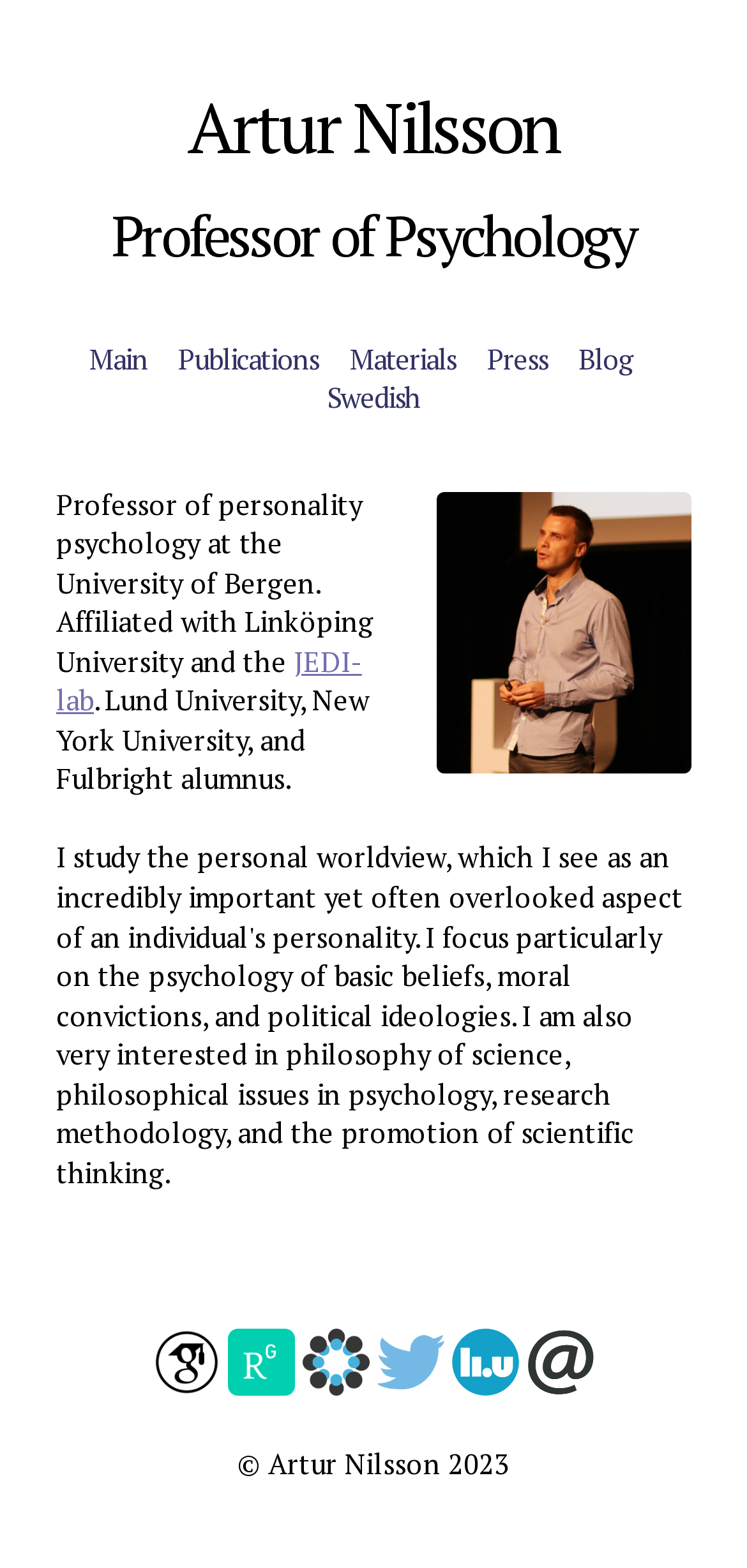Please find the bounding box coordinates of the section that needs to be clicked to achieve this instruction: "Send an E-mail".

[0.705, 0.871, 0.795, 0.895]